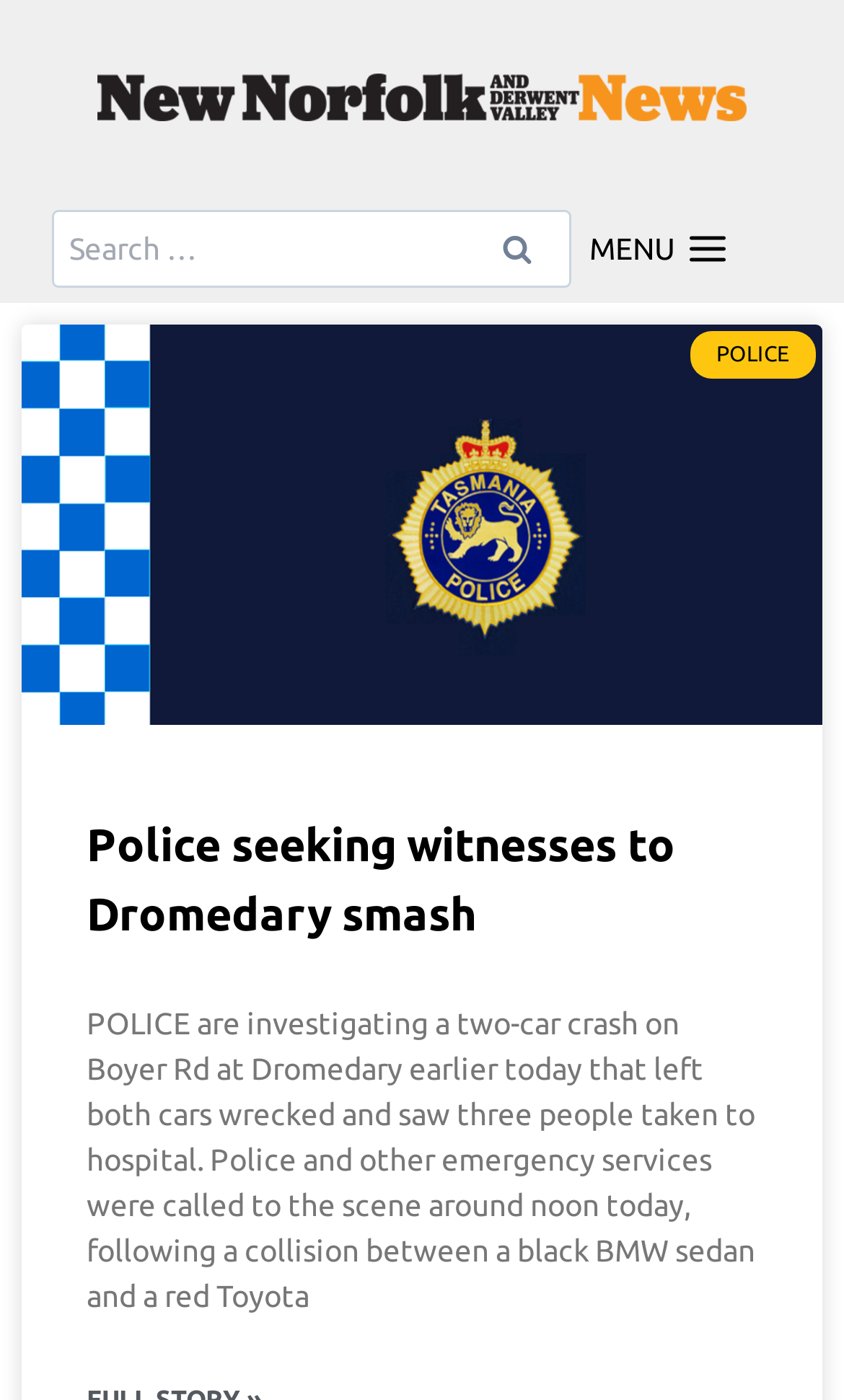What is the color of the Toyota car involved in the crash?
Based on the image, provide a one-word or brief-phrase response.

Red